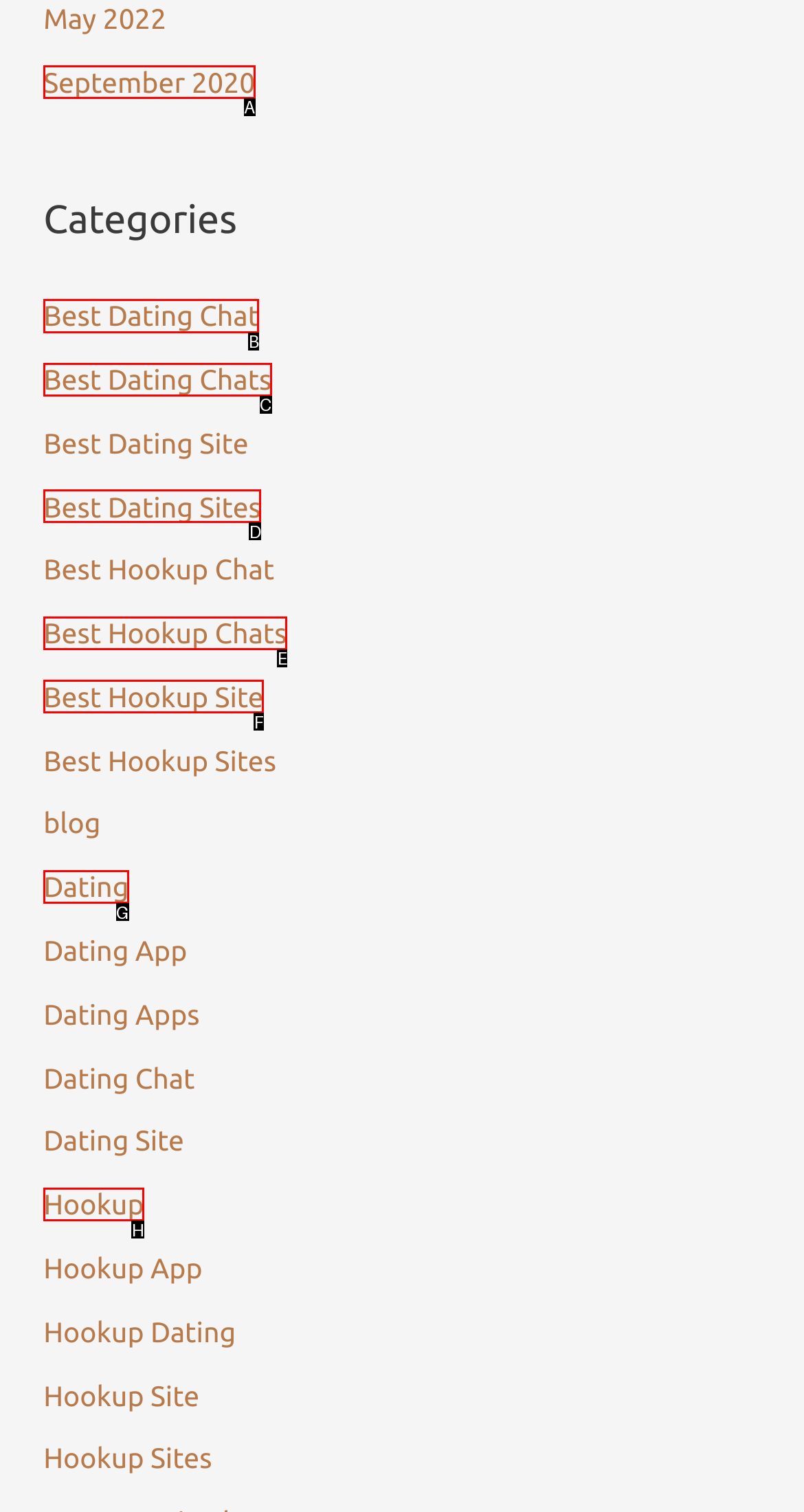Identify the correct UI element to click on to achieve the task: go to Best Dating Chat. Provide the letter of the appropriate element directly from the available choices.

B